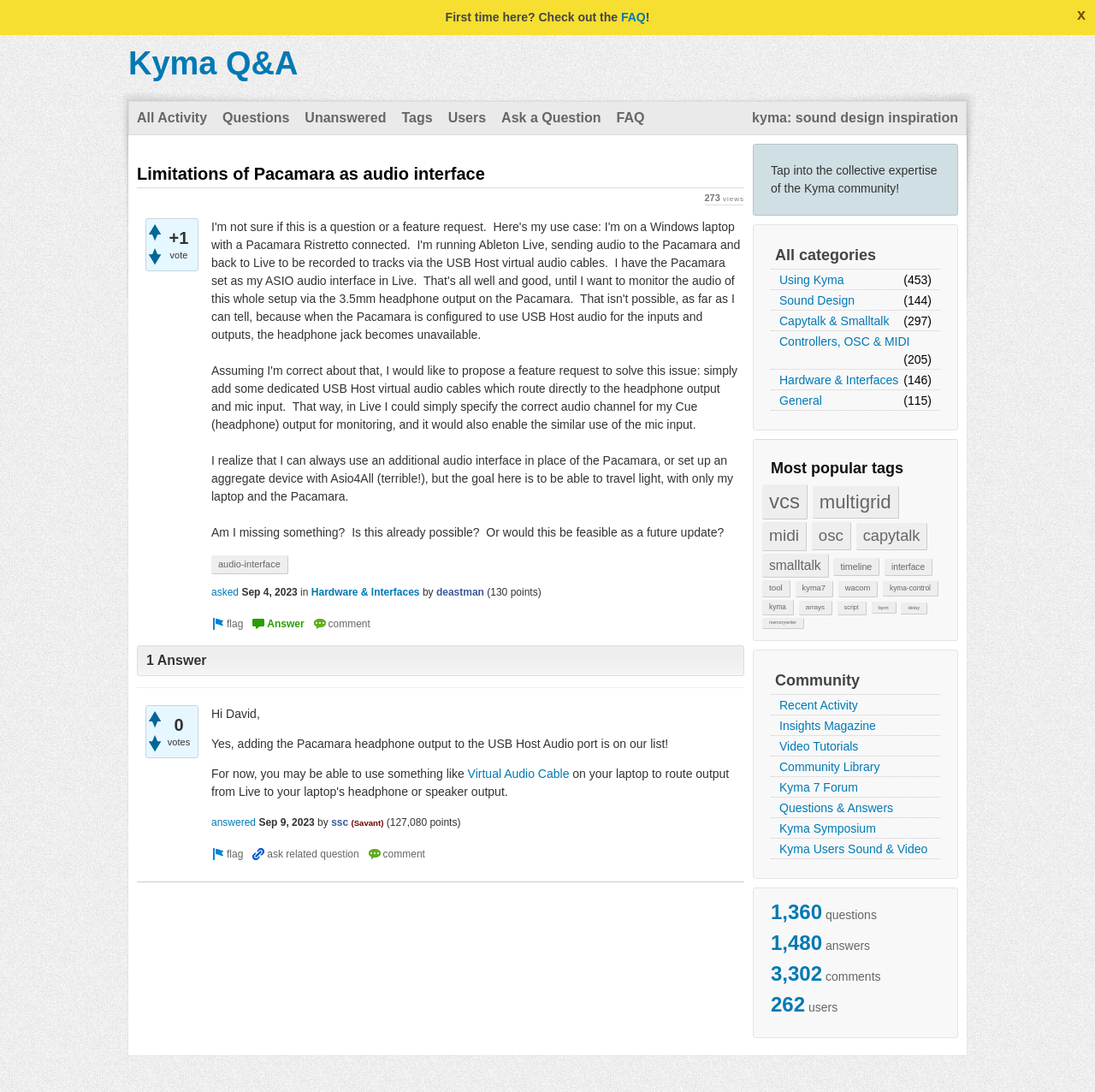Please find and report the bounding box coordinates of the element to click in order to perform the following action: "Click on the 'Kyma Q&A' link". The coordinates should be expressed as four float numbers between 0 and 1, in the format [left, top, right, bottom].

[0.117, 0.042, 0.272, 0.074]